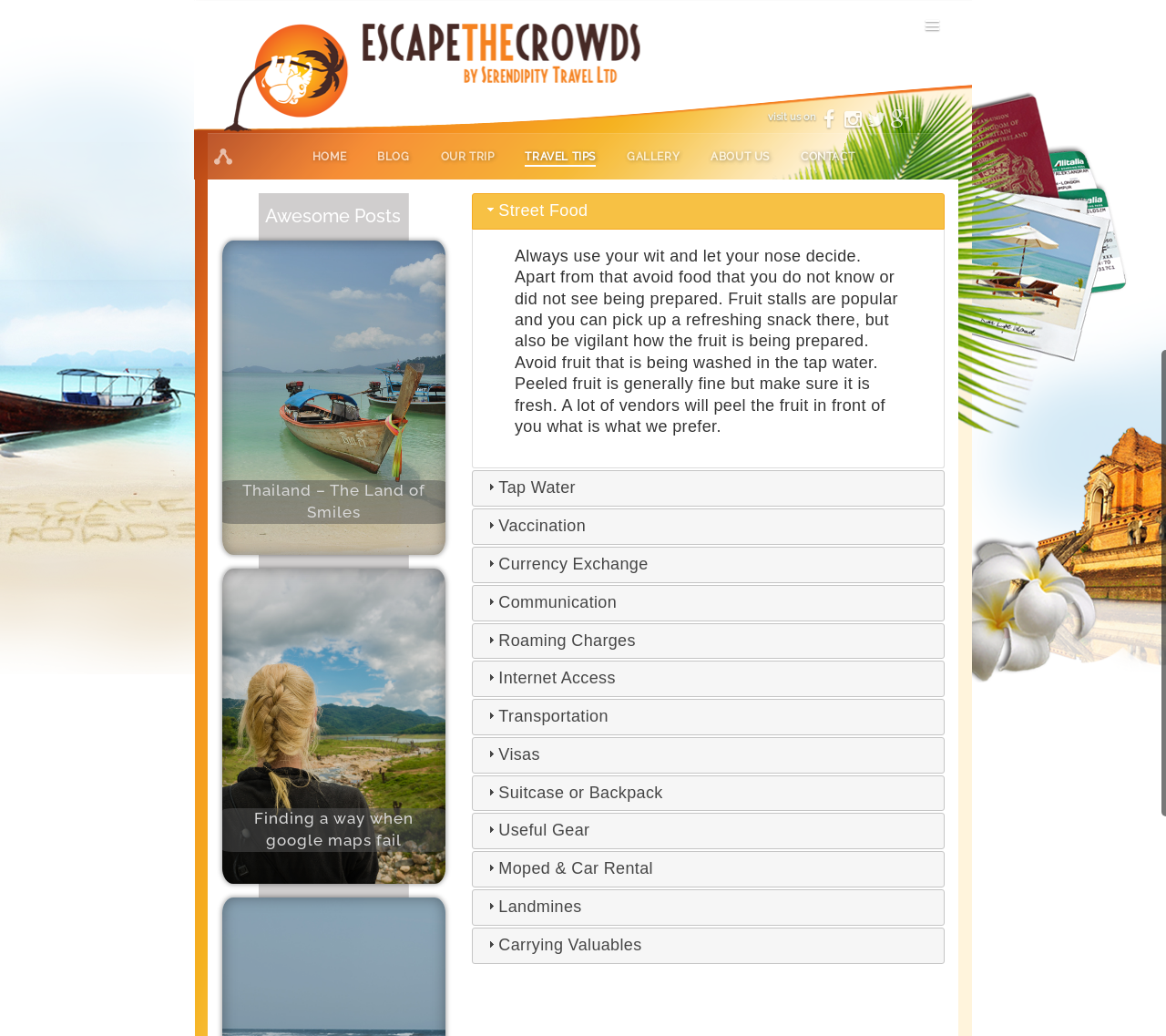Determine the bounding box coordinates of the UI element described below. Use the format (top-left x, top-left y, bottom-right x, bottom-right y) with floating point numbers between 0 and 1: title="Share This on Social Media"

[0.179, 0.136, 0.205, 0.166]